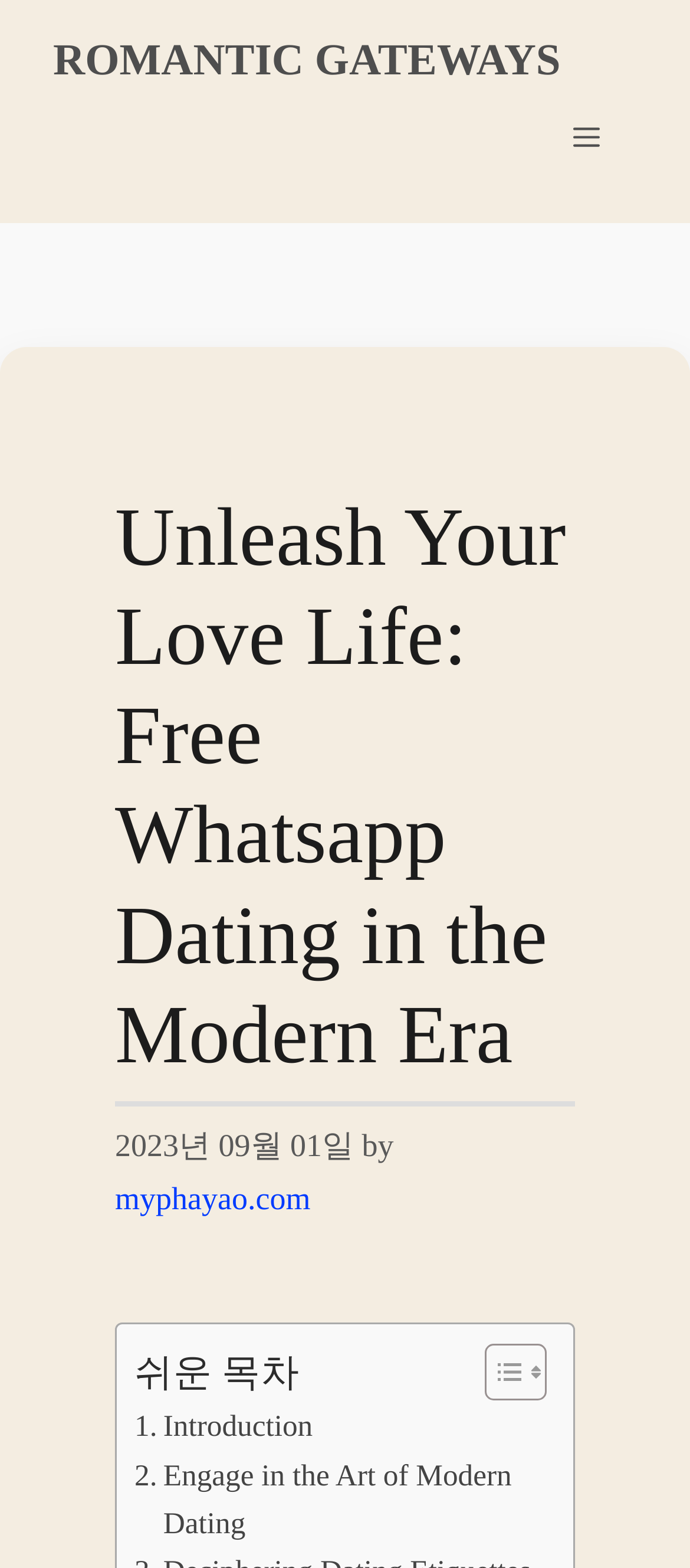Please give a succinct answer using a single word or phrase:
What is the text of the first link in the navigation?

ROMANTIC GATEWAYS